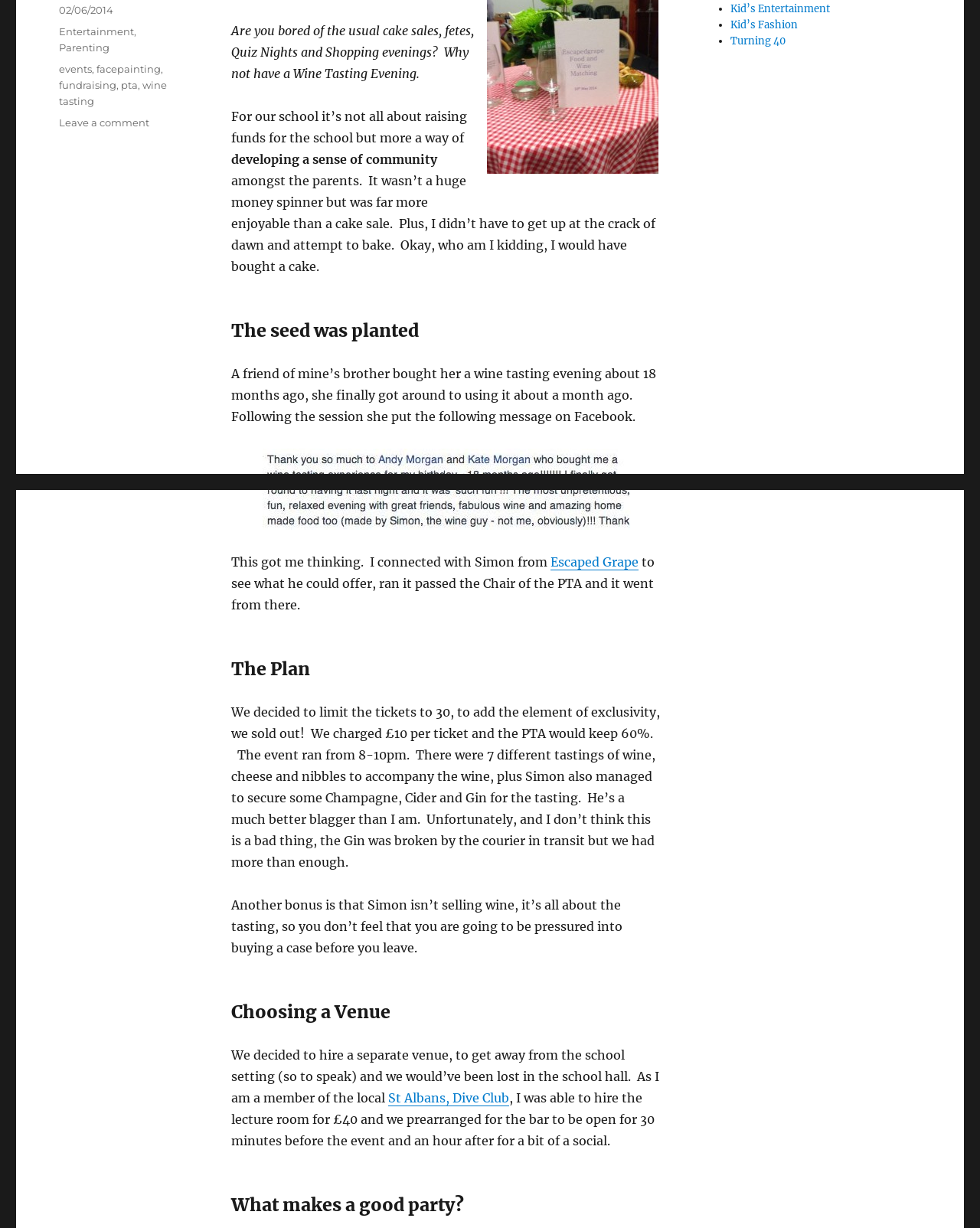Determine the bounding box coordinates for the UI element matching this description: "Escaped Grape".

[0.562, 0.451, 0.652, 0.464]